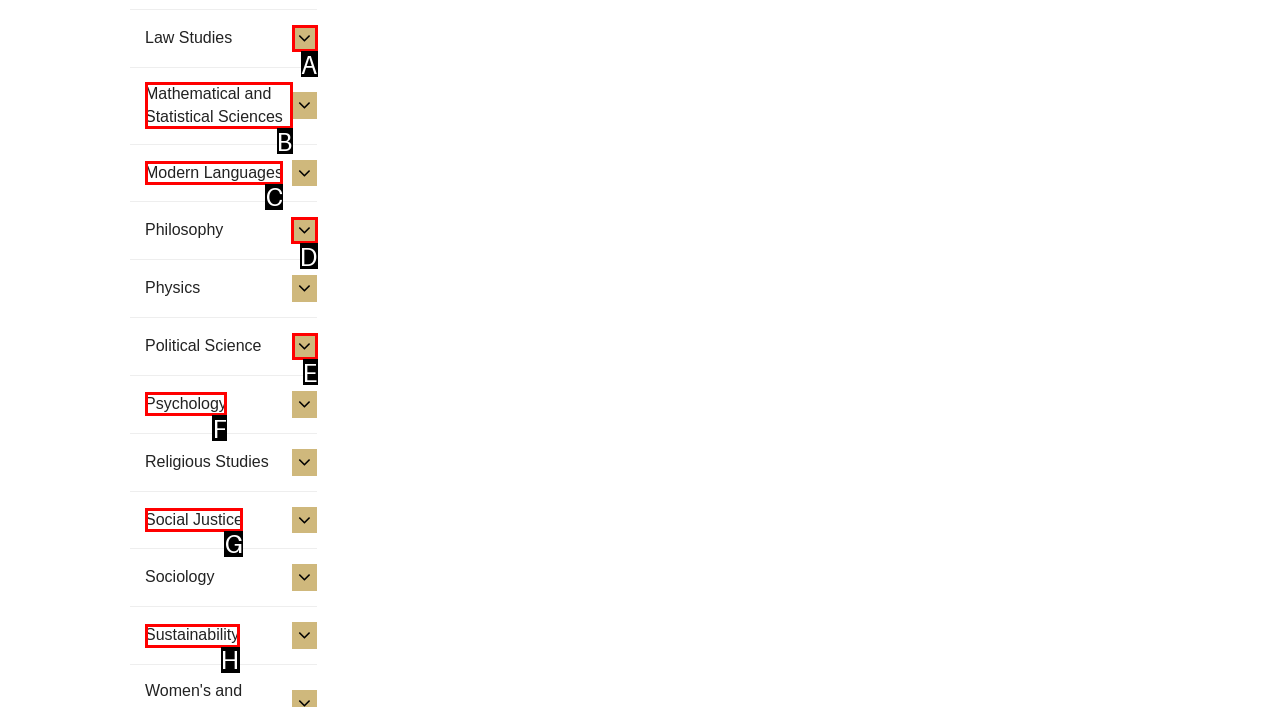Specify the letter of the UI element that should be clicked to achieve the following: Toggle Philosophy
Provide the corresponding letter from the choices given.

D